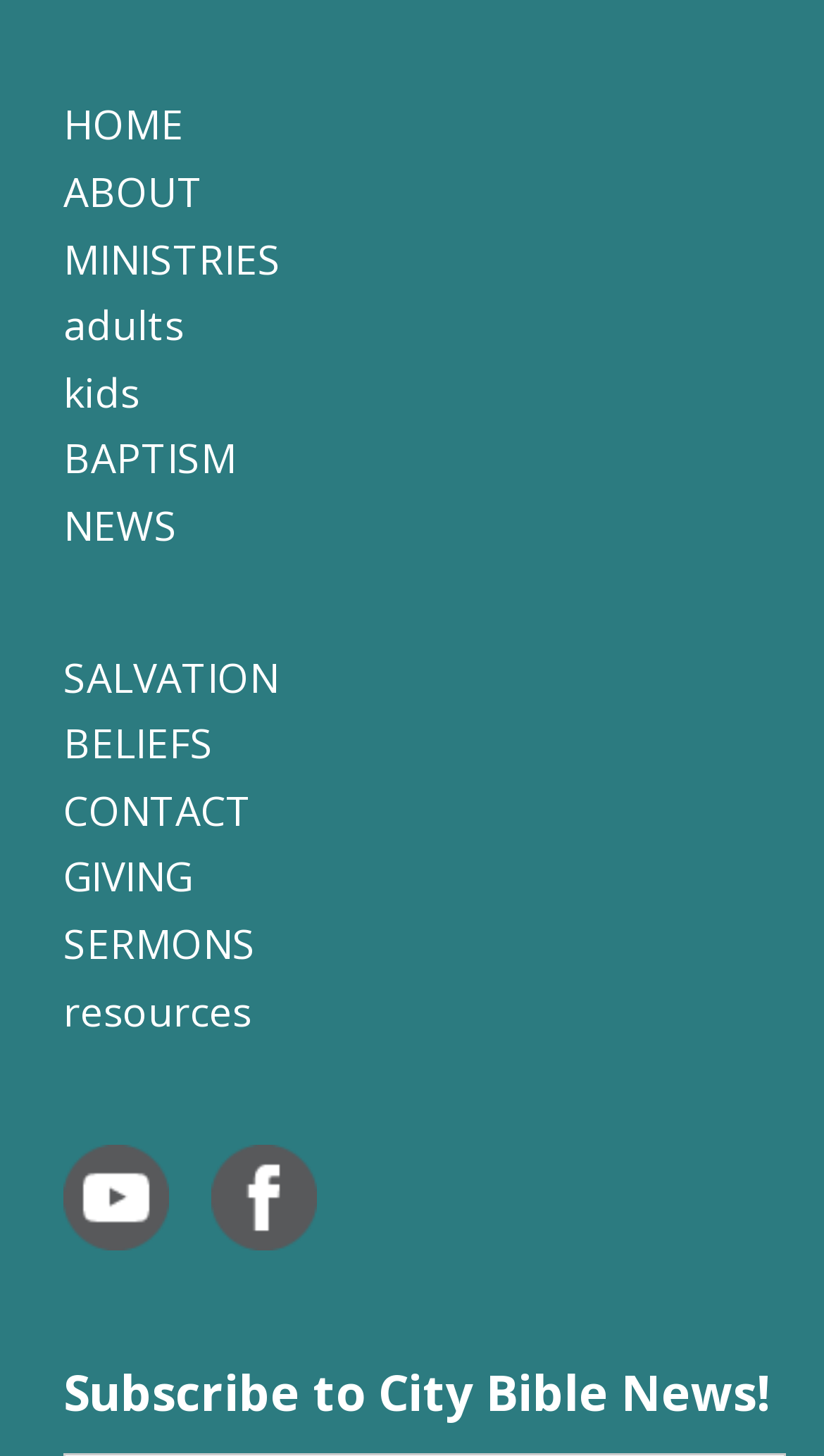Respond to the following question with a brief word or phrase:
What is the first menu item?

HOME